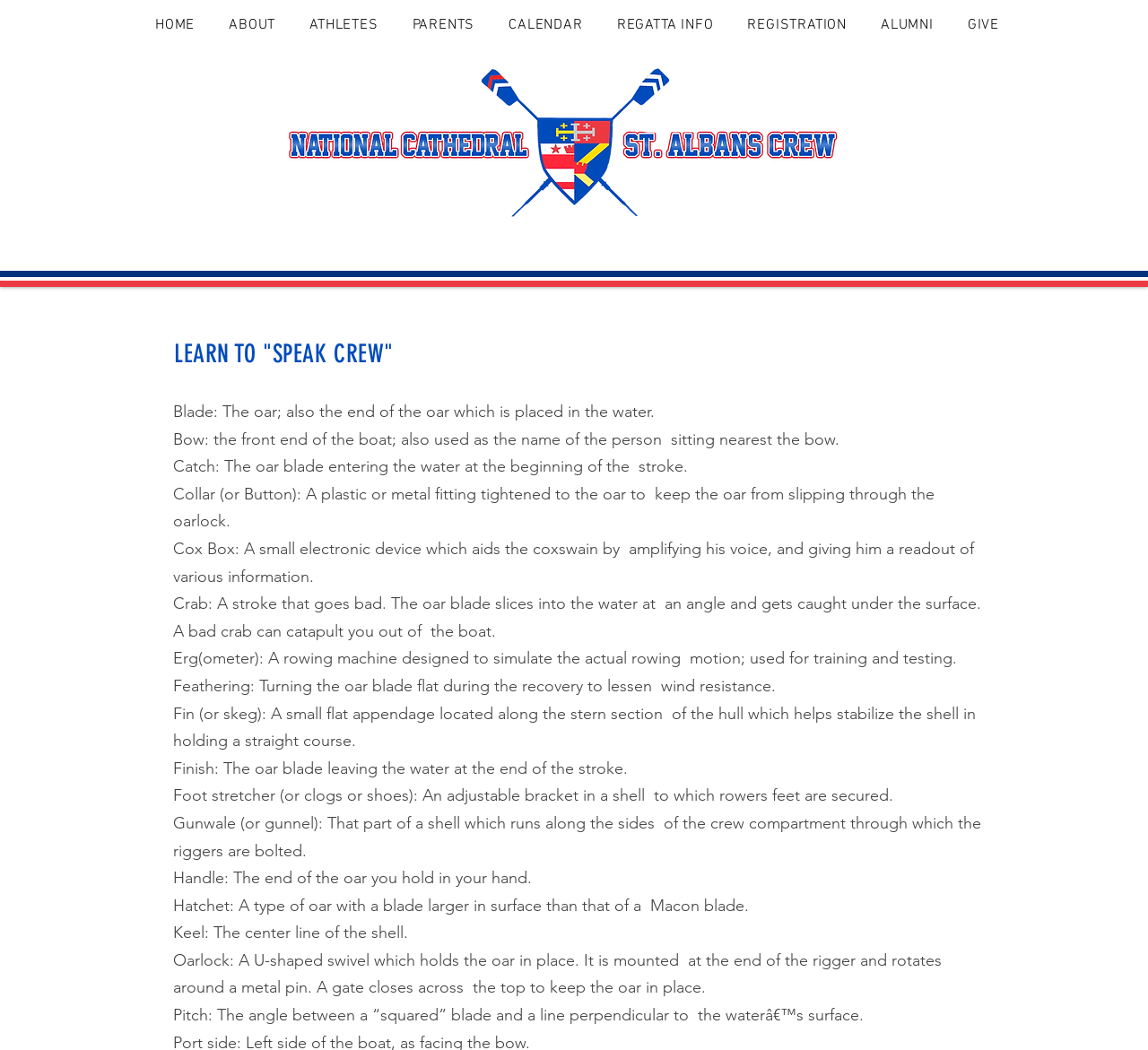Respond with a single word or short phrase to the following question: 
What is the purpose of the fin or skeg?

Stabilize the shell